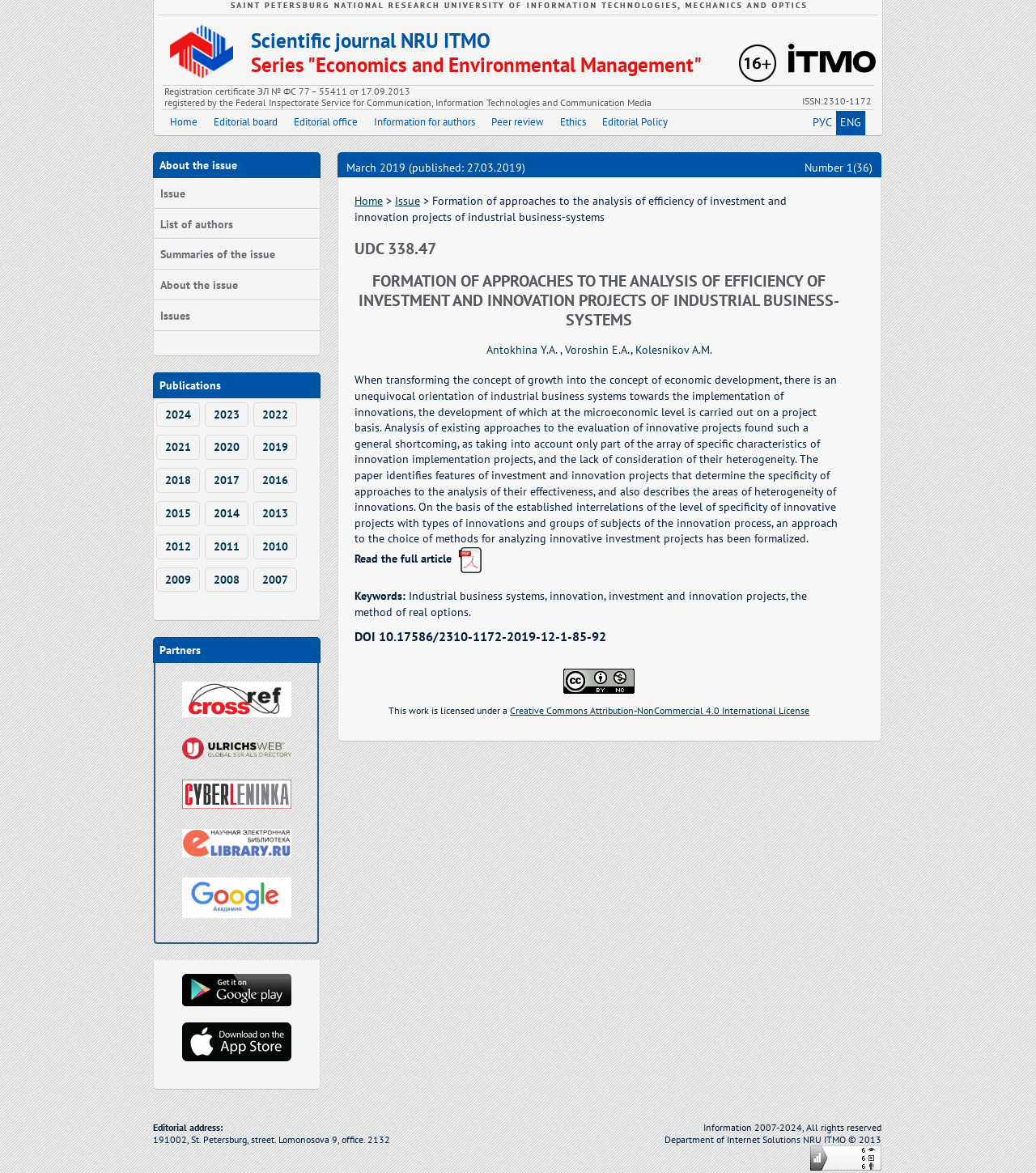Show the bounding box coordinates for the element that needs to be clicked to execute the following instruction: "Switch to Russian language". Provide the coordinates in the form of four float numbers between 0 and 1, i.e., [left, top, right, bottom].

[0.78, 0.095, 0.807, 0.115]